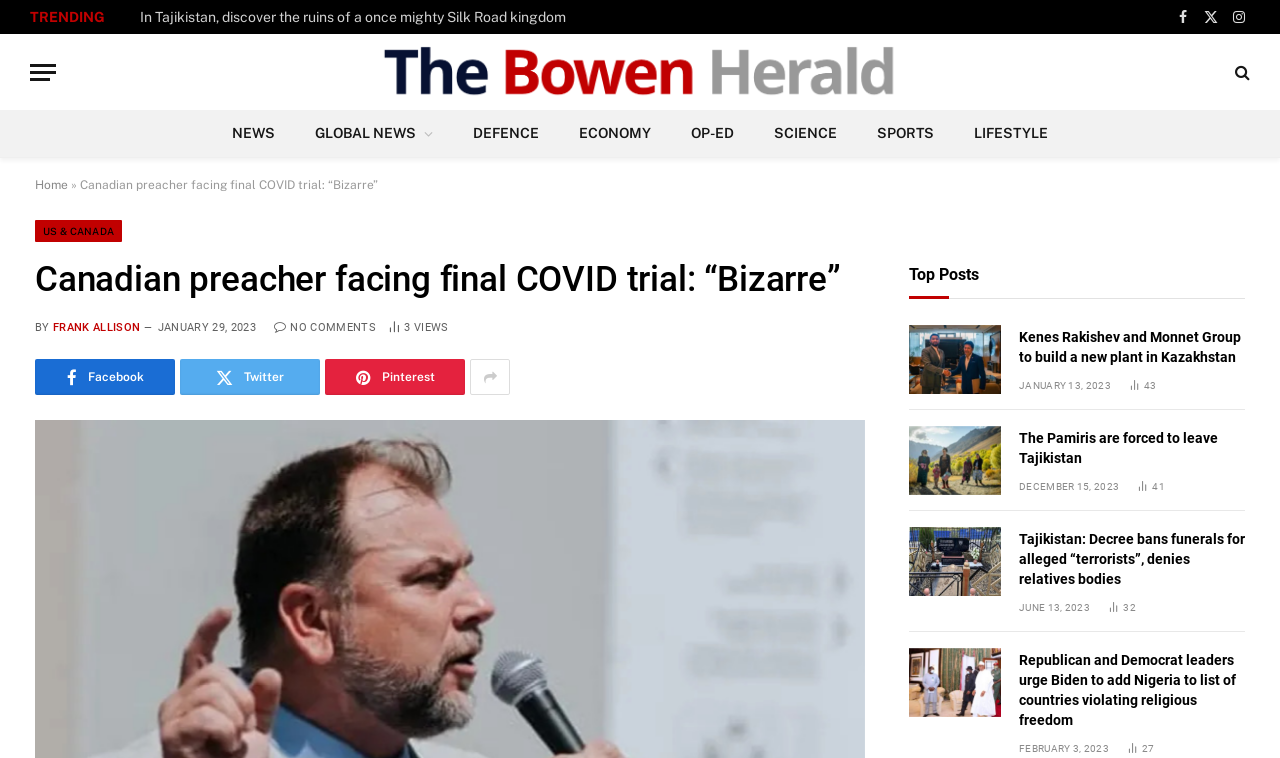Using the description "(02) 9625 6566", locate and provide the bounding box of the UI element.

None